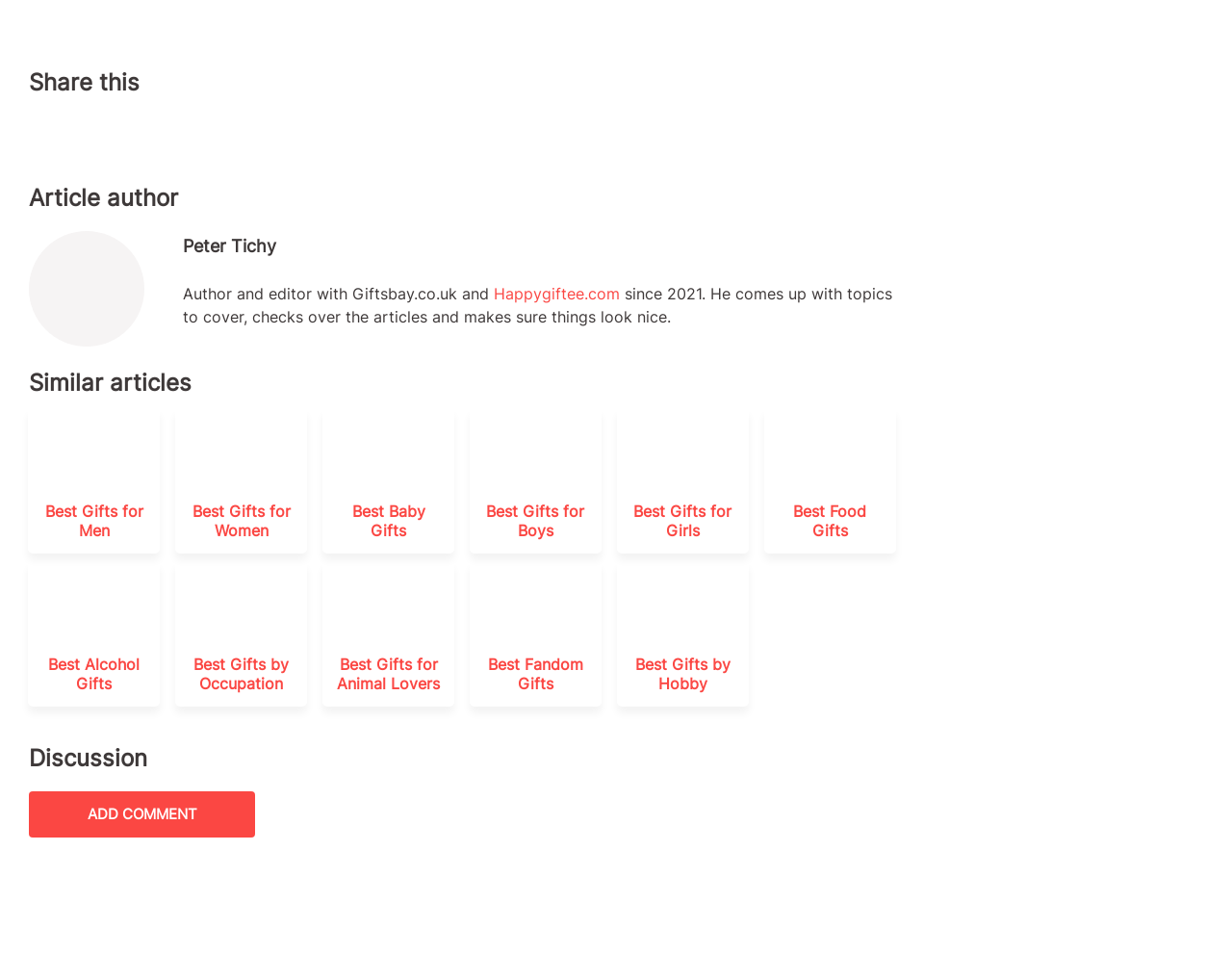Identify the bounding box coordinates for the UI element that matches this description: "Best Gifts by Occupation".

[0.142, 0.588, 0.249, 0.74]